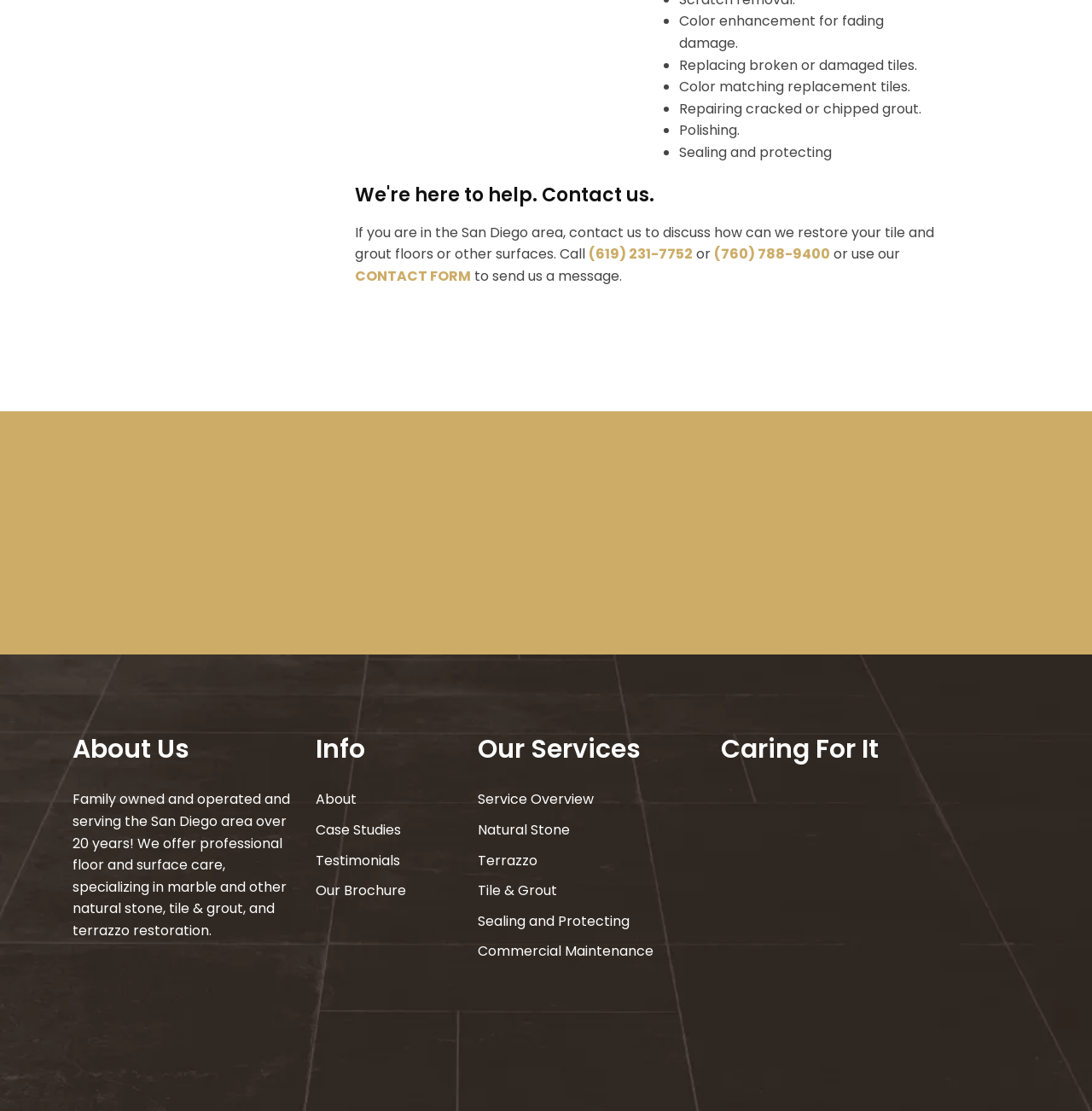Please identify the bounding box coordinates of the element on the webpage that should be clicked to follow this instruction: "Call (619) 231-7752 for tile and grout restoration services". The bounding box coordinates should be given as four float numbers between 0 and 1, formatted as [left, top, right, bottom].

[0.539, 0.22, 0.634, 0.237]